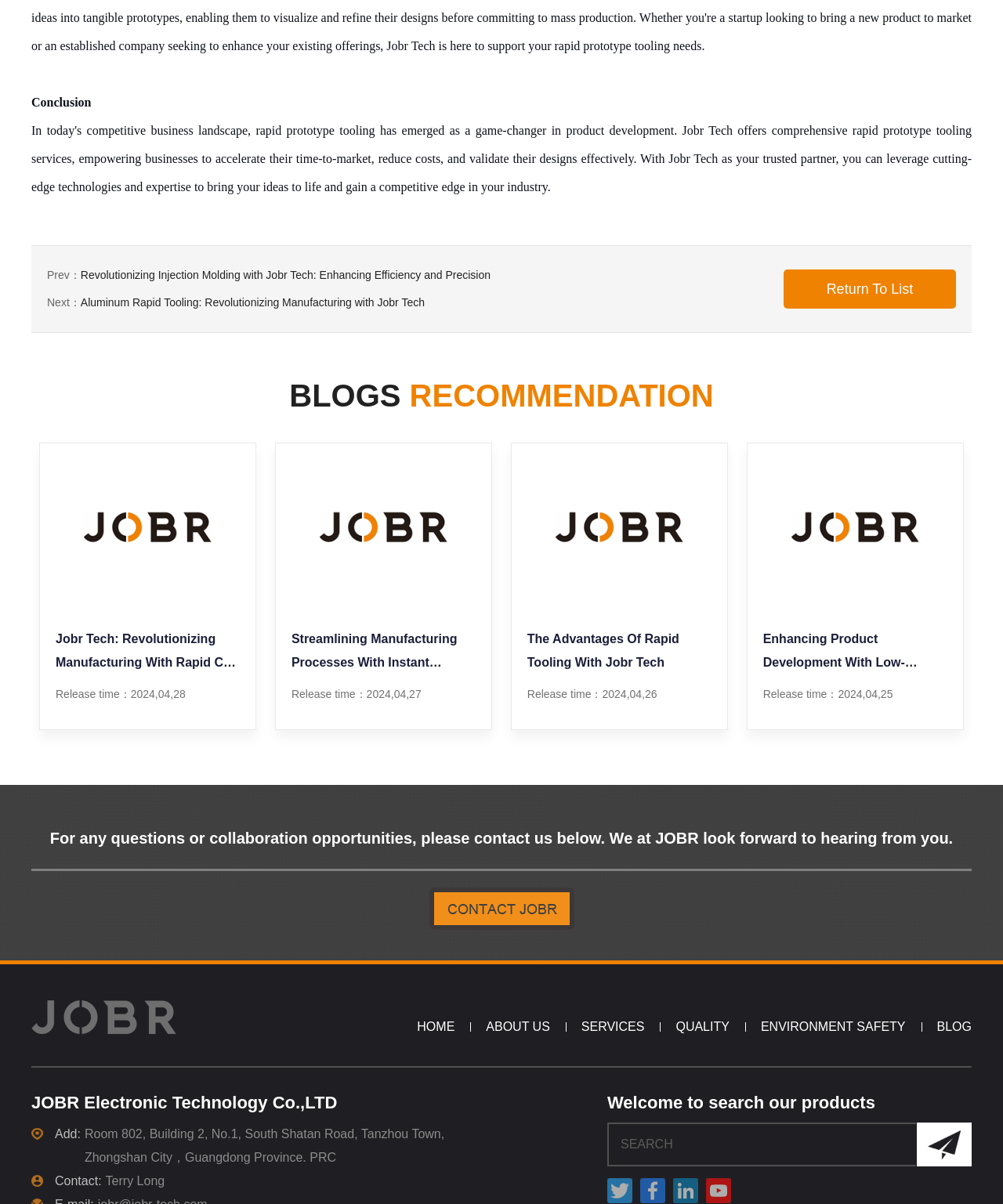Could you locate the bounding box coordinates for the section that should be clicked to accomplish this task: "Click on the 'Return To List' link".

[0.824, 0.233, 0.91, 0.246]